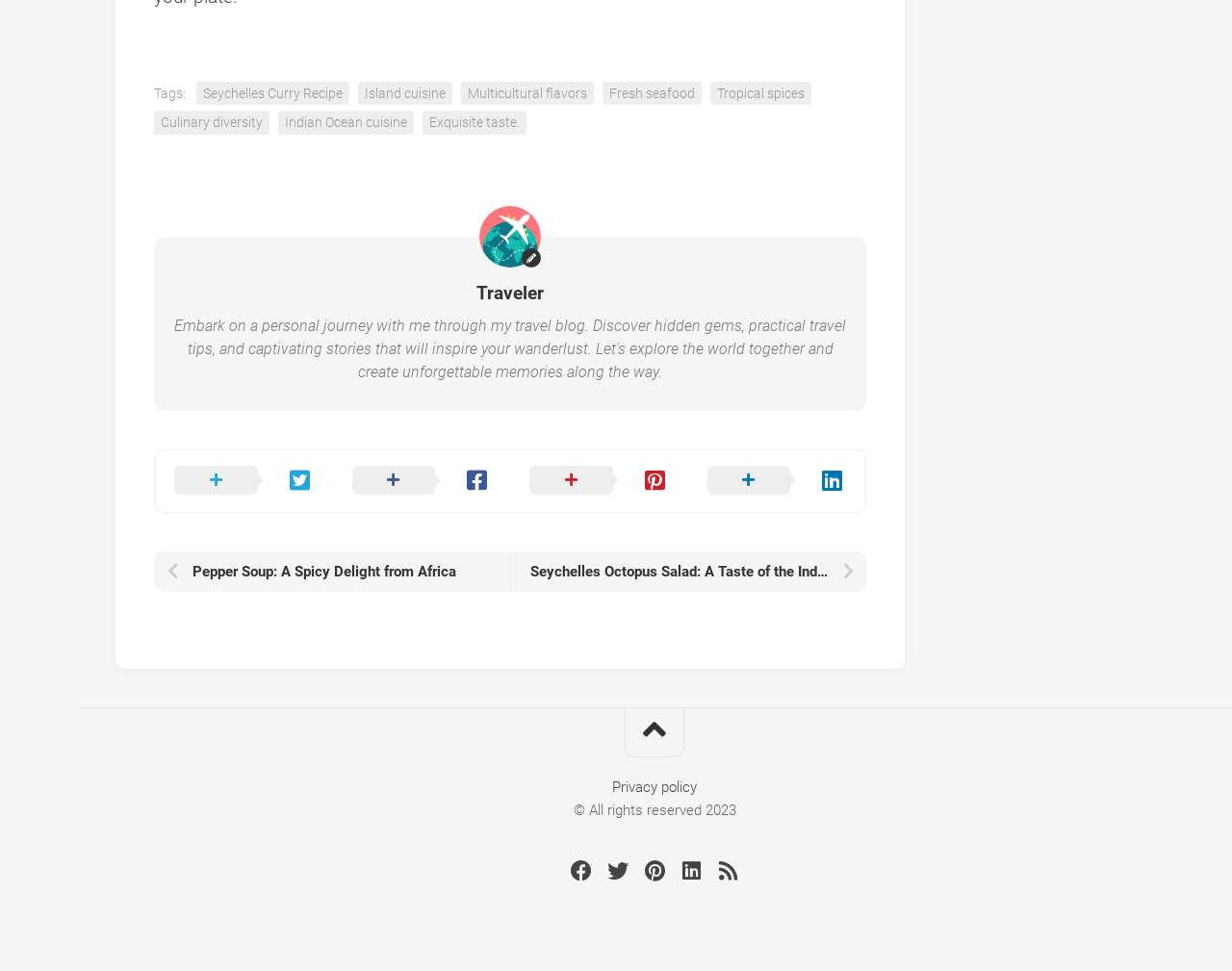What is the content of the links in the middle section?
Please answer the question as detailed as possible based on the image.

The links in the middle section, such as 'Seychelles Octopus Salad: A Taste of the Indian Ocean Paradise' and 'Pepper Soup: A Spicy Delight from Africa', appear to be recipe articles or blog posts, suggesting that the webpage is a food or recipe website.